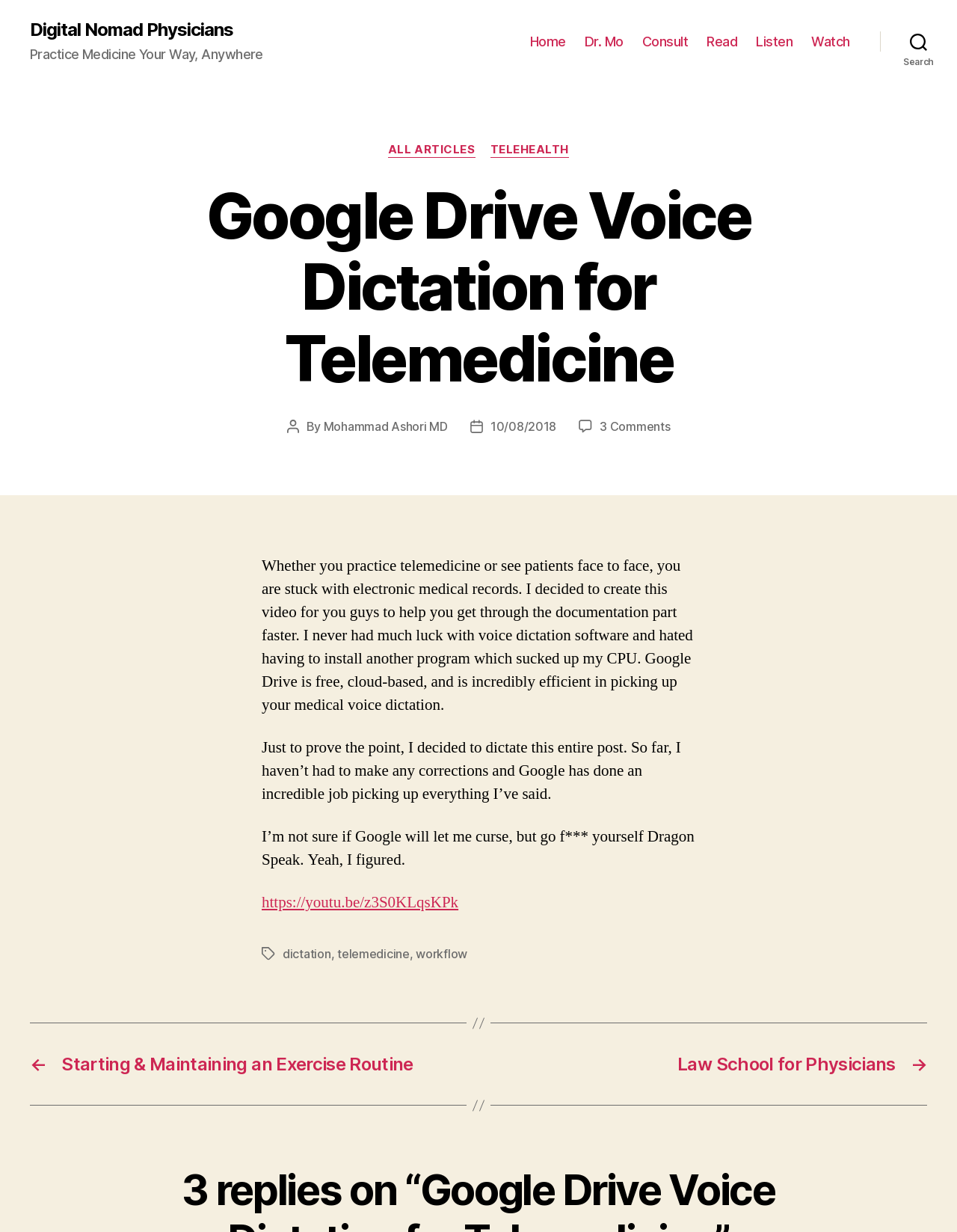Please specify the coordinates of the bounding box for the element that should be clicked to carry out this instruction: "Click on the 'Home' link". The coordinates must be four float numbers between 0 and 1, formatted as [left, top, right, bottom].

[0.554, 0.027, 0.591, 0.04]